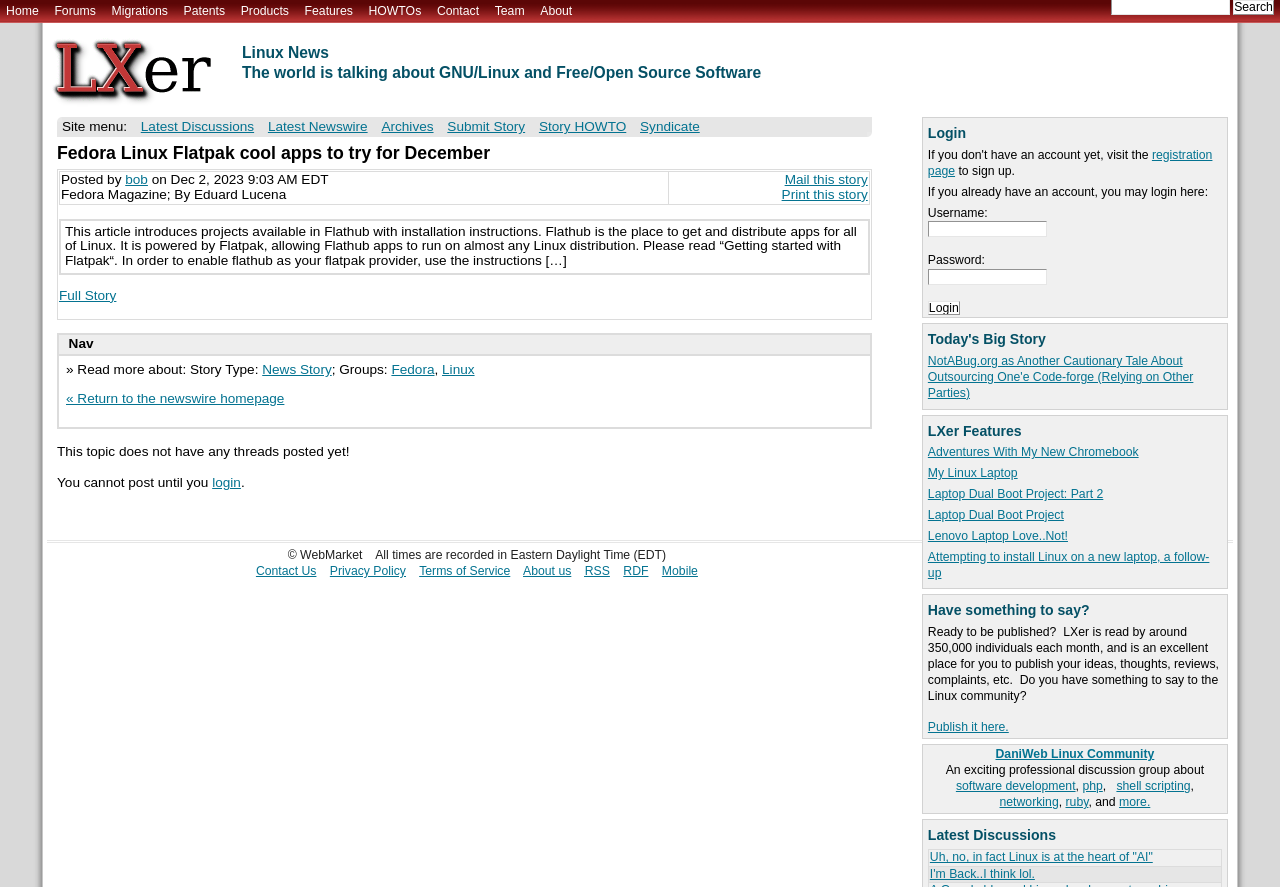Please find and report the bounding box coordinates of the element to click in order to perform the following action: "Search for something". The coordinates should be expressed as four float numbers between 0 and 1, in the format [left, top, right, bottom].

[0.963, 0.0, 0.995, 0.016]